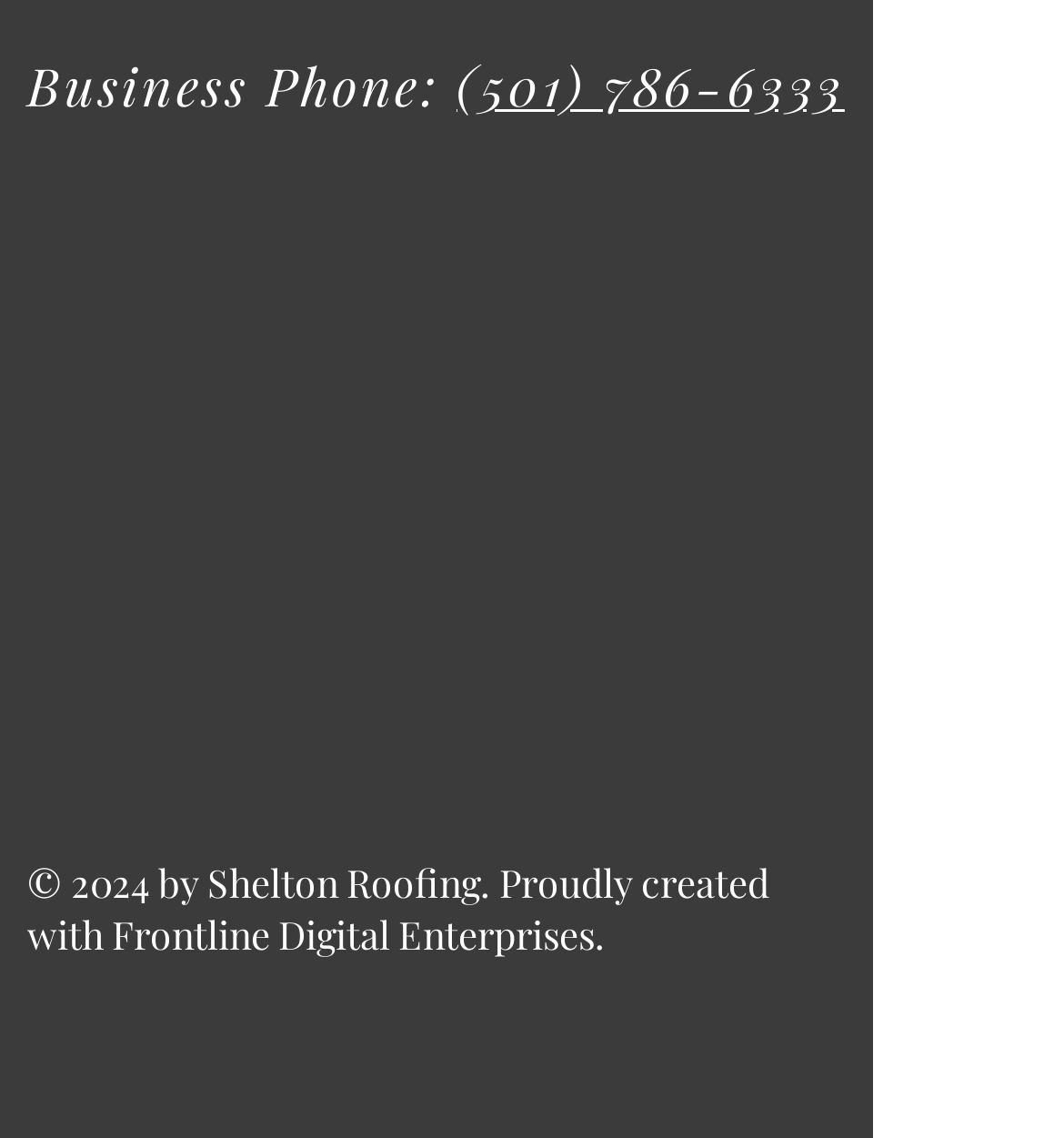What is the name of the map service used on the webpage?
Give a comprehensive and detailed explanation for the question.

I found the name of the map service used on the webpage by looking at the map section, where it says 'Google Maps'.